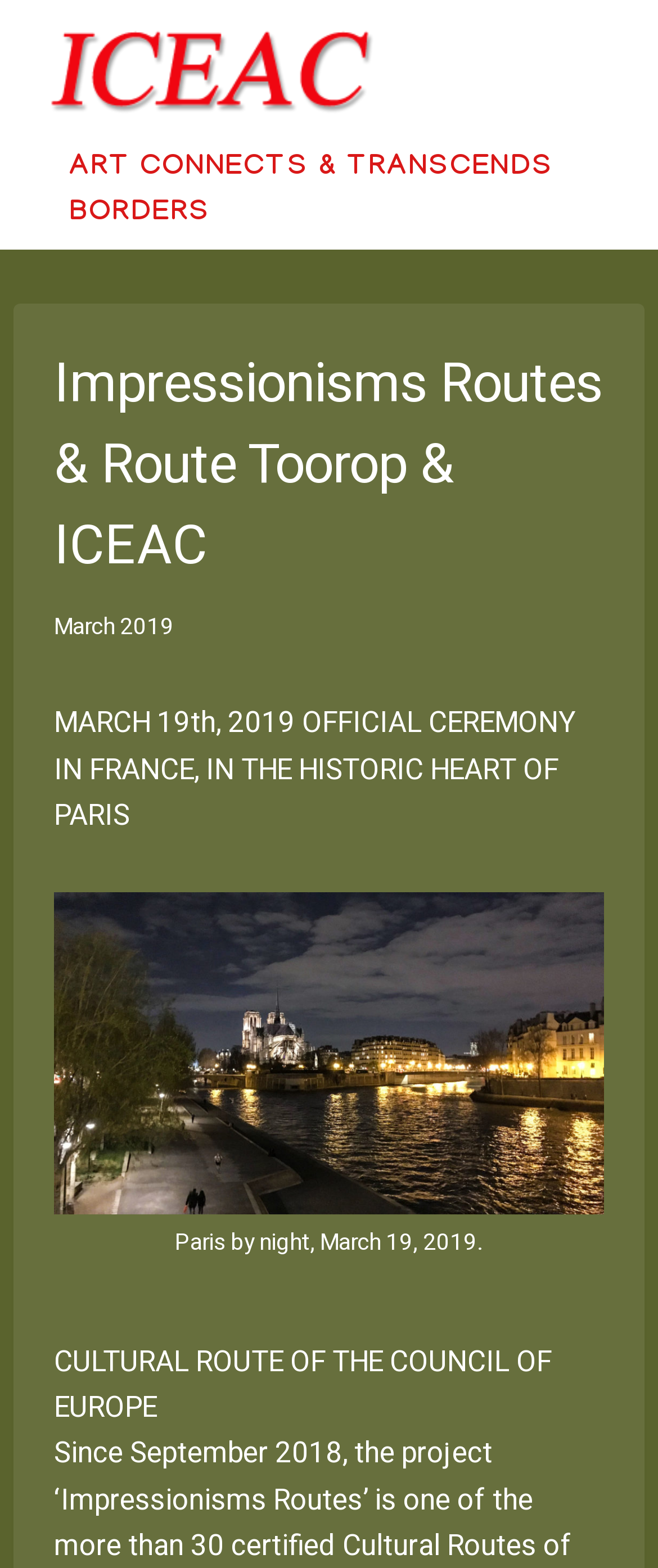Please provide a one-word or phrase answer to the question: 
How many links are there in the webpage?

3